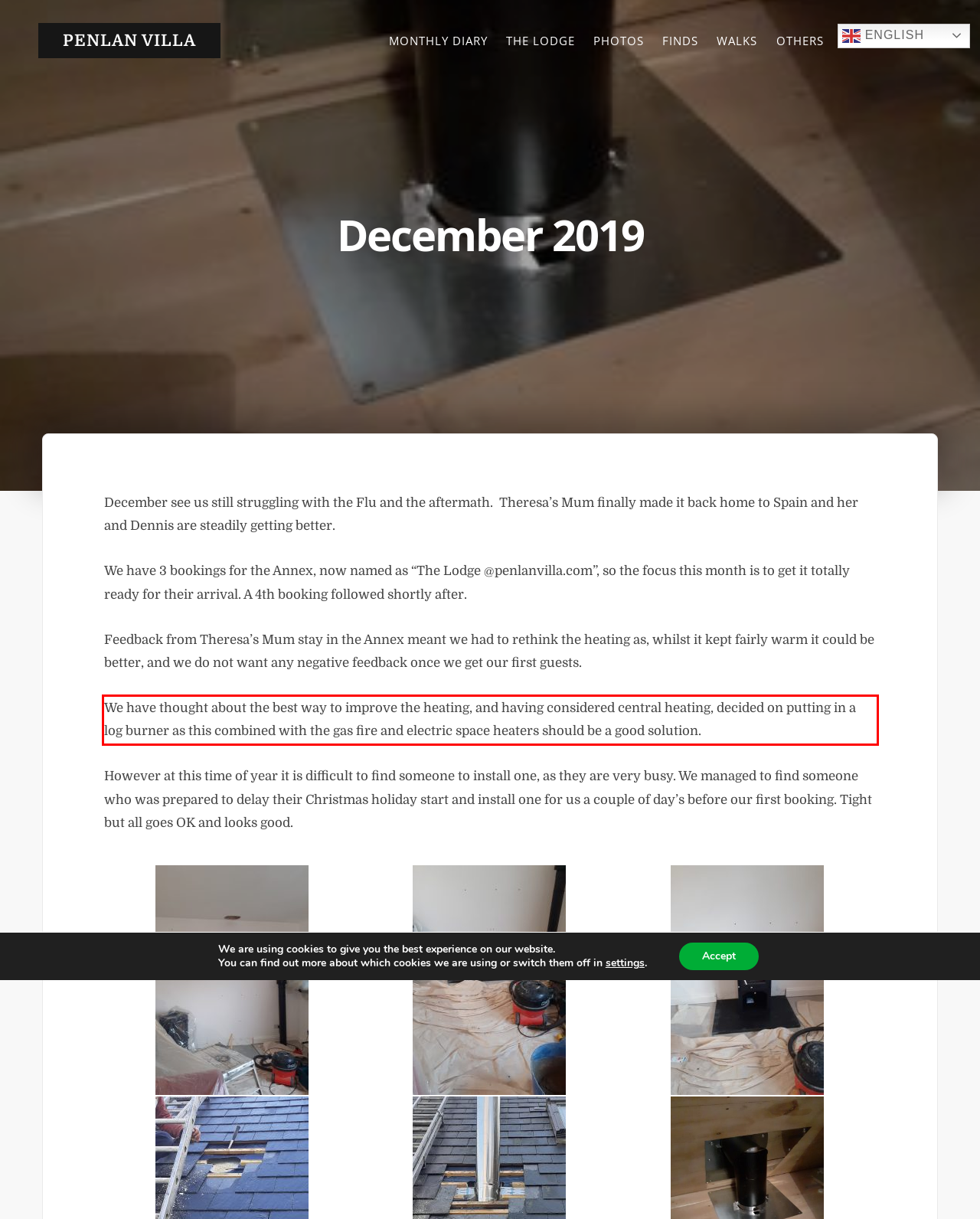Locate the red bounding box in the provided webpage screenshot and use OCR to determine the text content inside it.

We have thought about the best way to improve the heating, and having considered central heating, decided on putting in a log burner as this combined with the gas fire and electric space heaters should be a good solution.